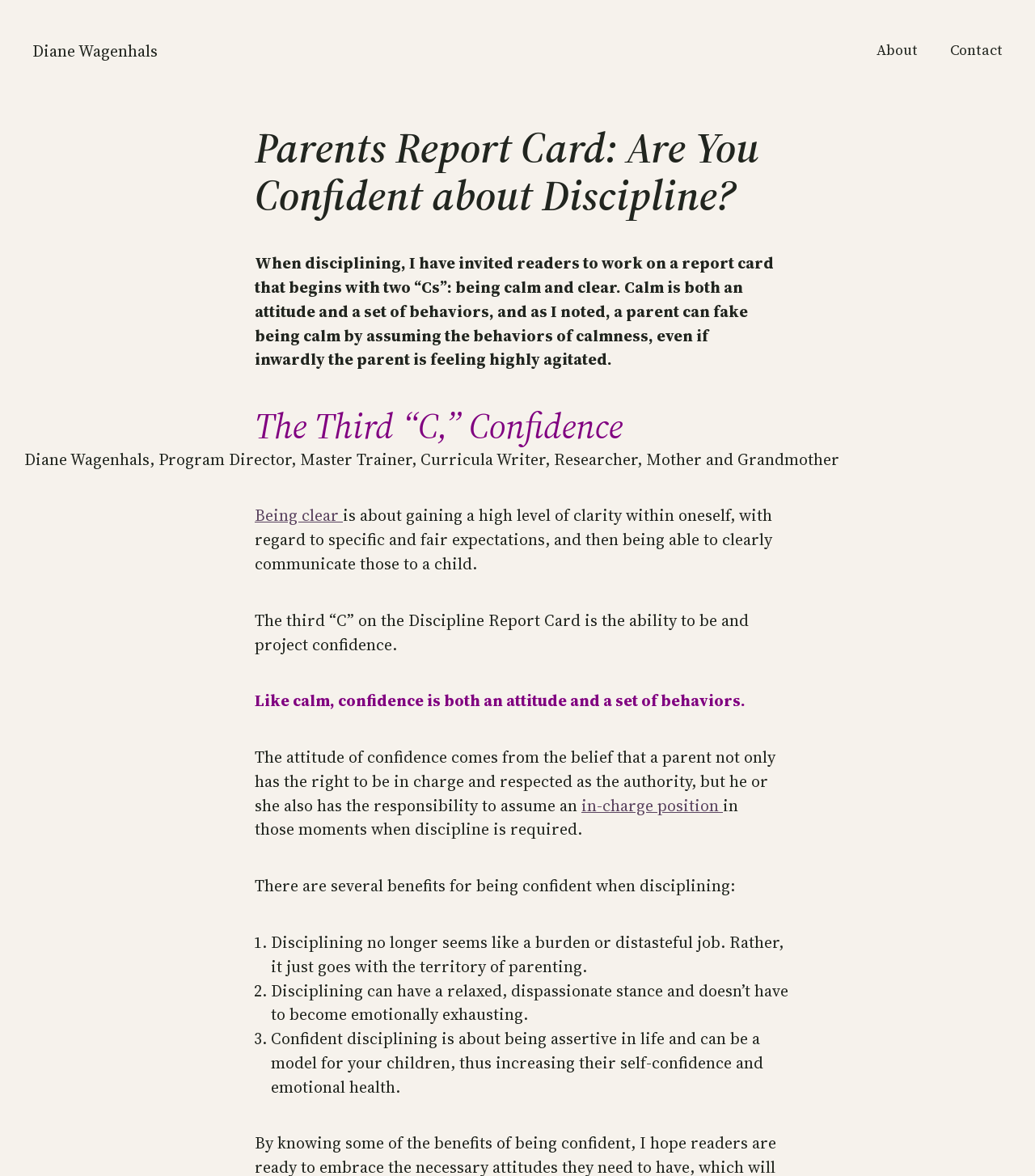Respond to the following query with just one word or a short phrase: 
What is the importance of being clear when disciplining?

Gaining clarity